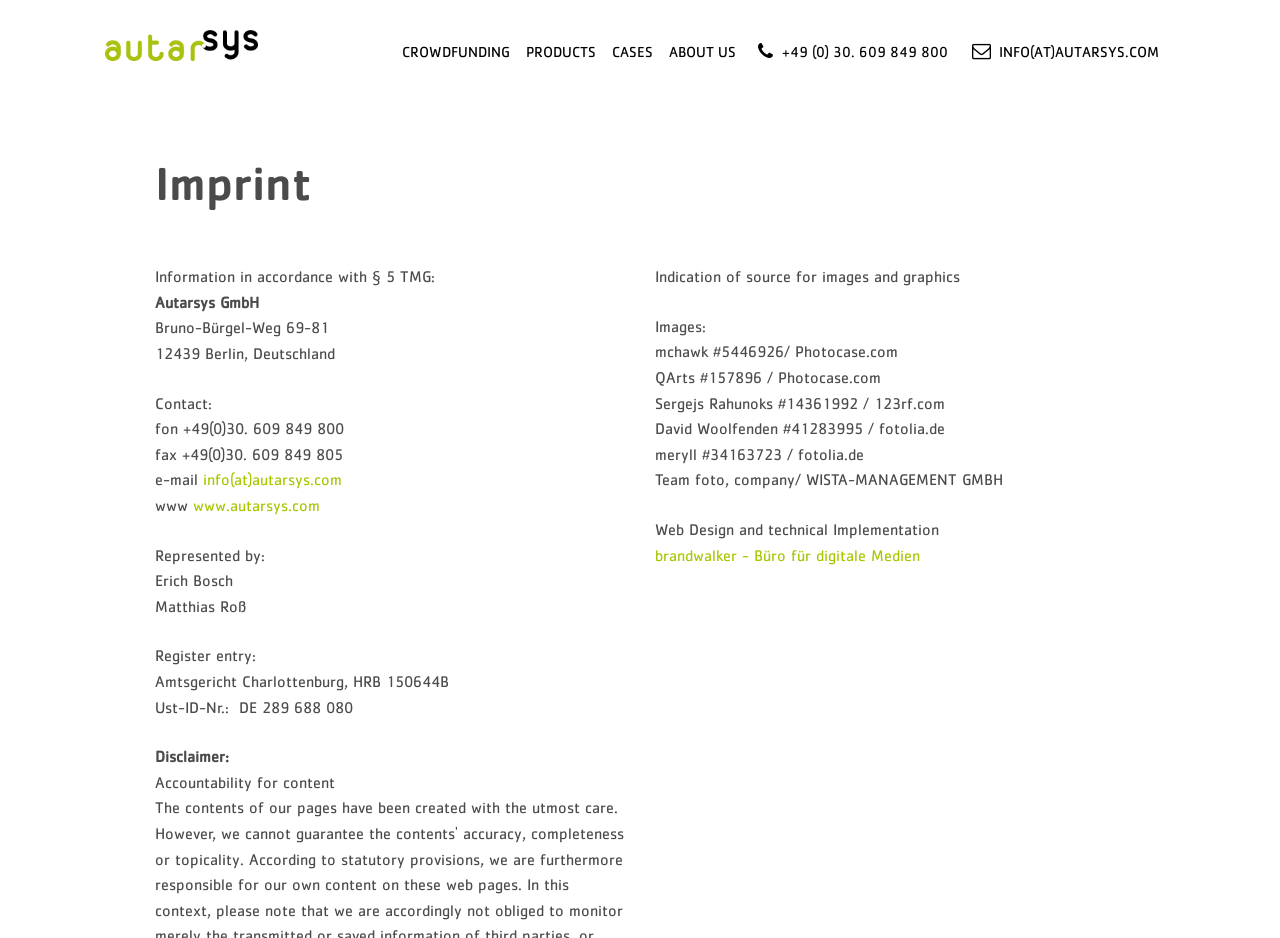Please answer the following question using a single word or phrase: 
What is the email address?

info(at)autarsys.com